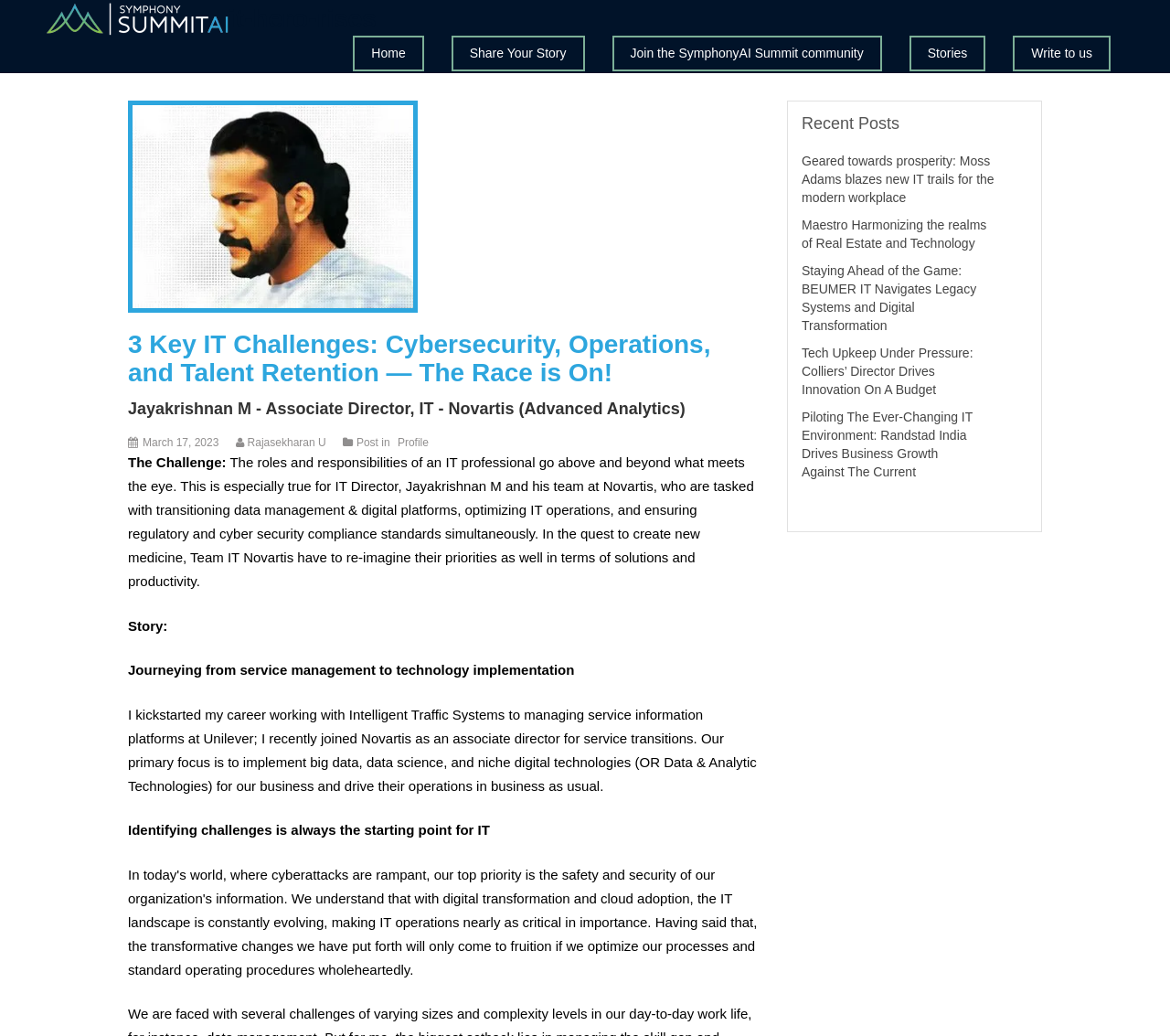Give a short answer to this question using one word or a phrase:
What is the primary focus of Jayakrishnan M's team at Novartis?

Implementing big data and digital technologies